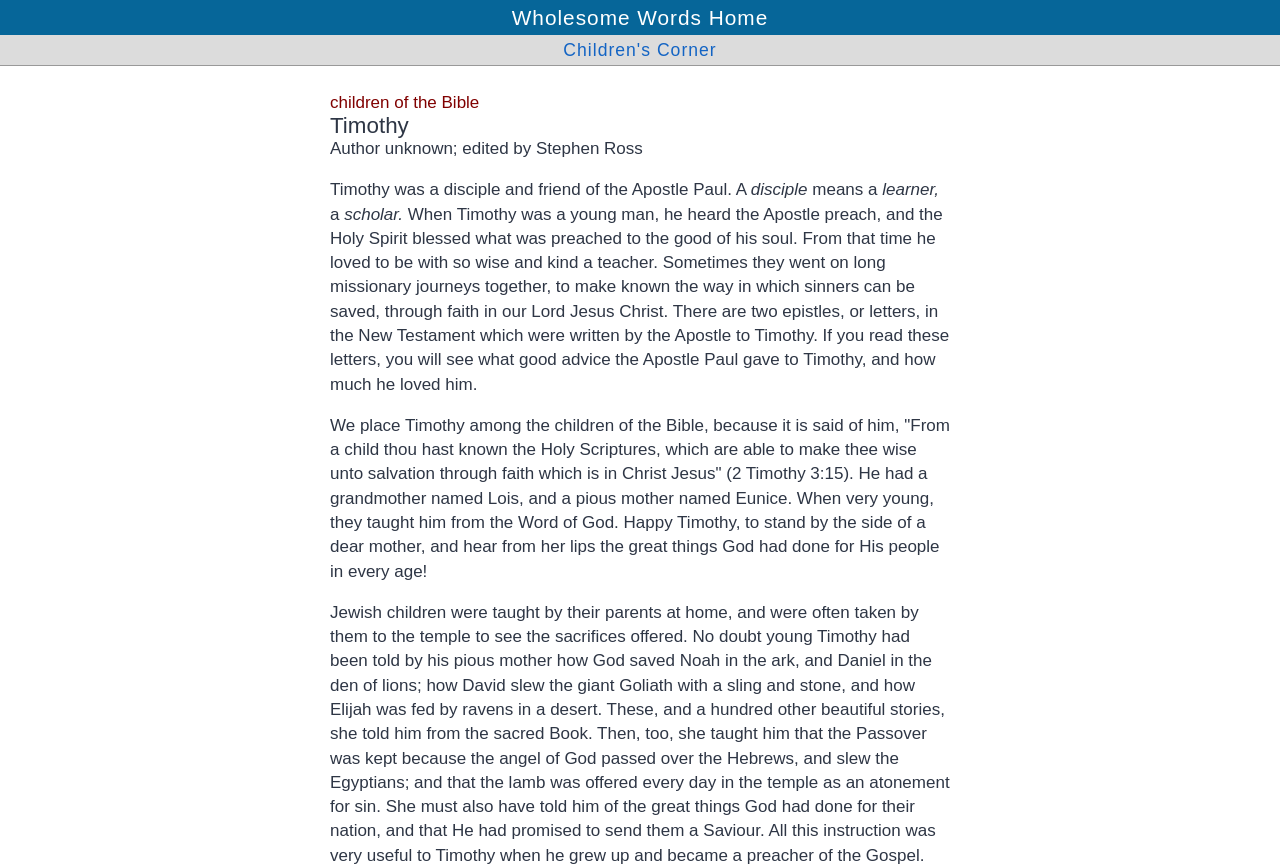Given the element description, predict the bounding box coordinates in the format (top-left x, top-left y, bottom-right x, bottom-right y). Make sure all values are between 0 and 1. Here is the element description: Wholesome Words Home

[0.0, 0.0, 1.0, 0.04]